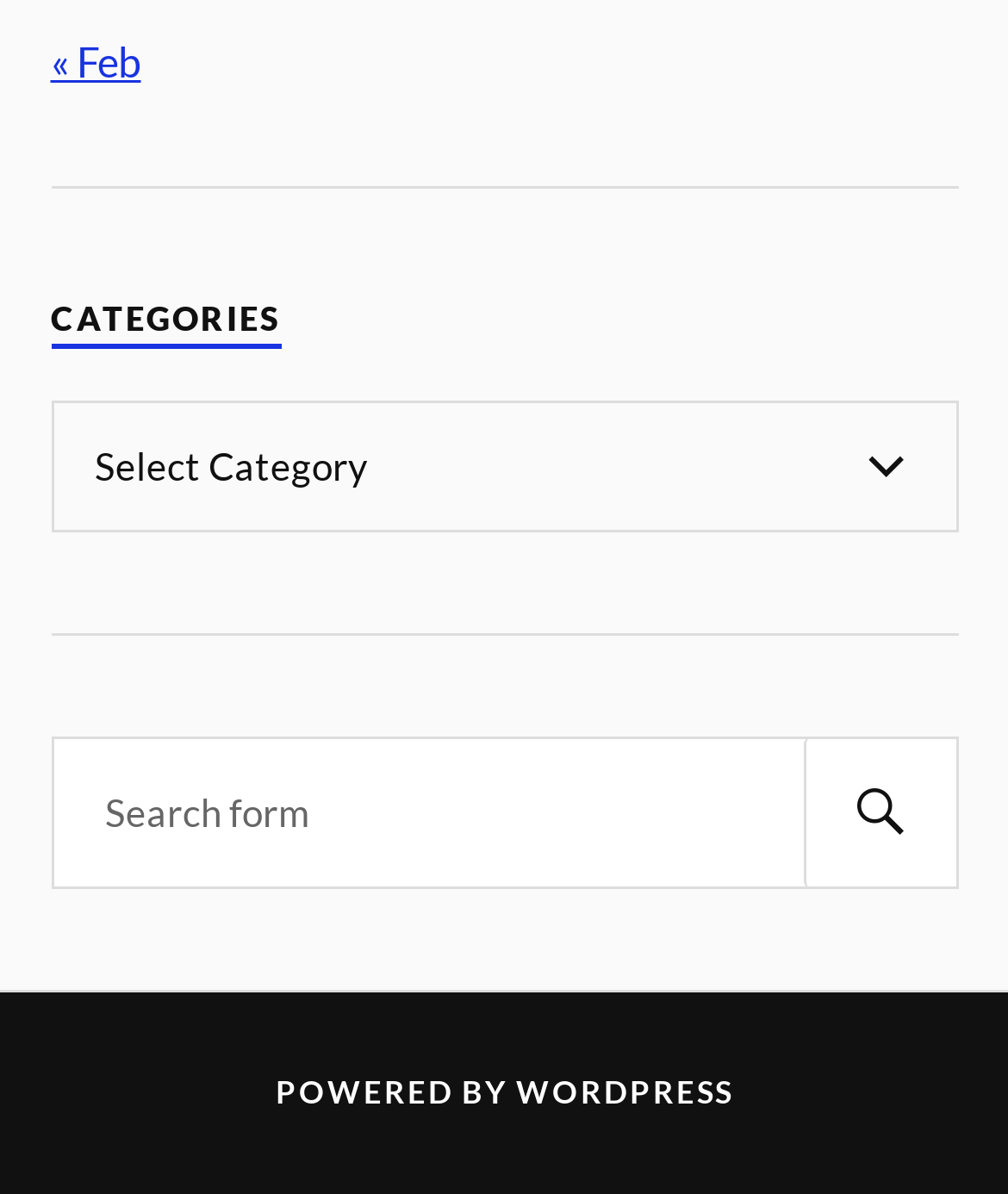Respond to the question below with a single word or phrase:
What is the purpose of the search form?

Search